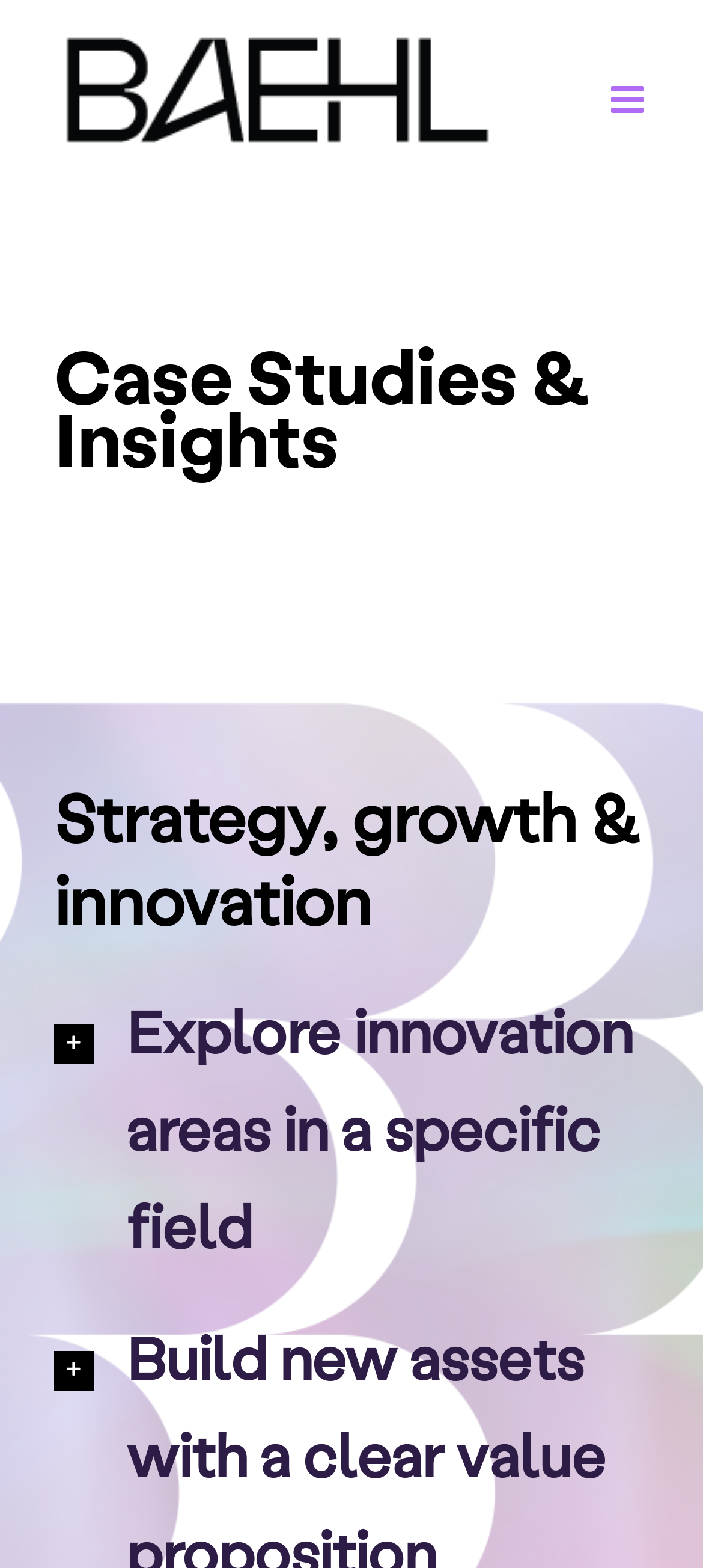What is the theme of the case studies on this page?
Please answer using one word or phrase, based on the screenshot.

Innovation